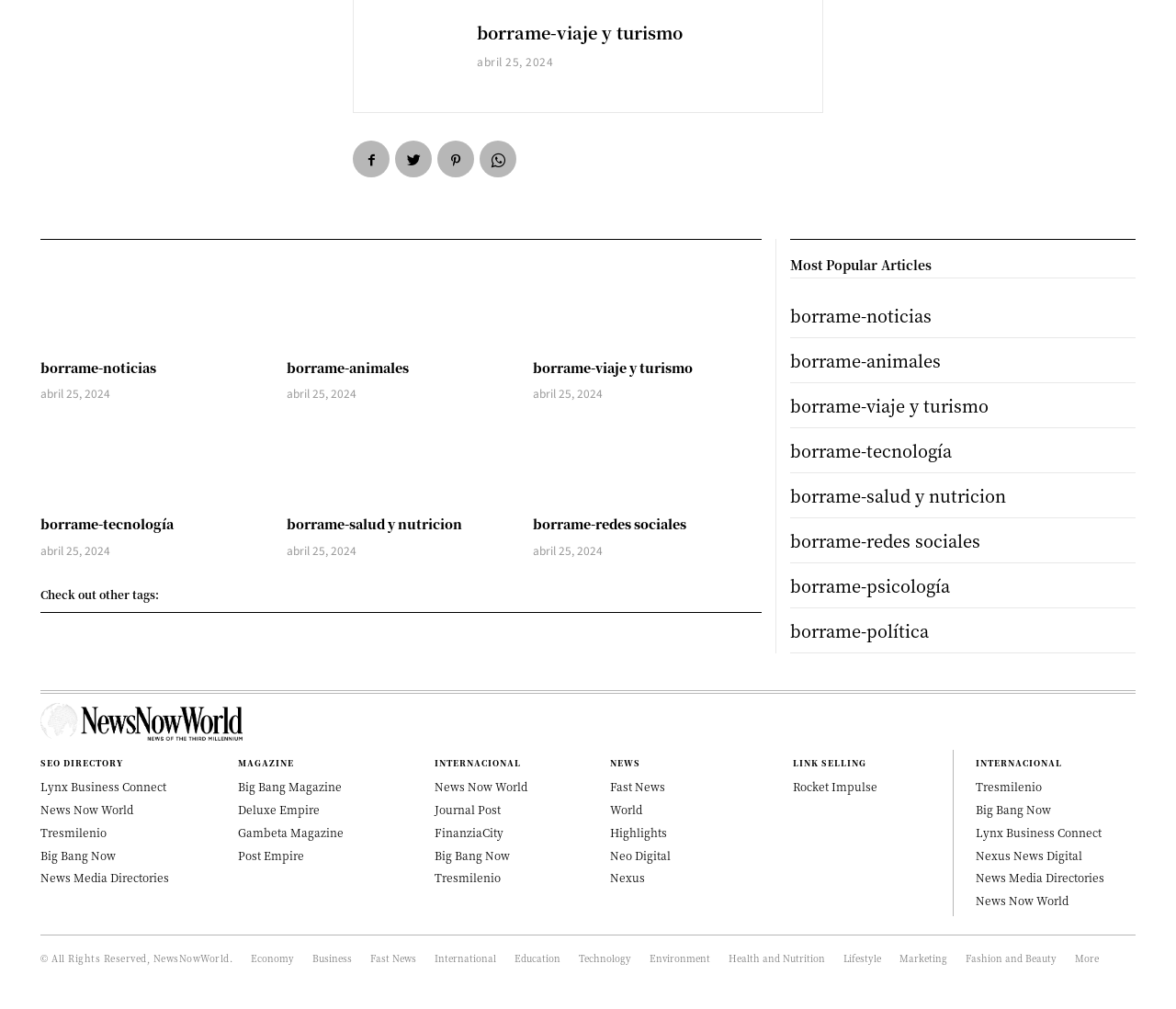Pinpoint the bounding box coordinates of the element to be clicked to execute the instruction: "Check the 'abril 25, 2024' time".

[0.034, 0.382, 0.094, 0.397]